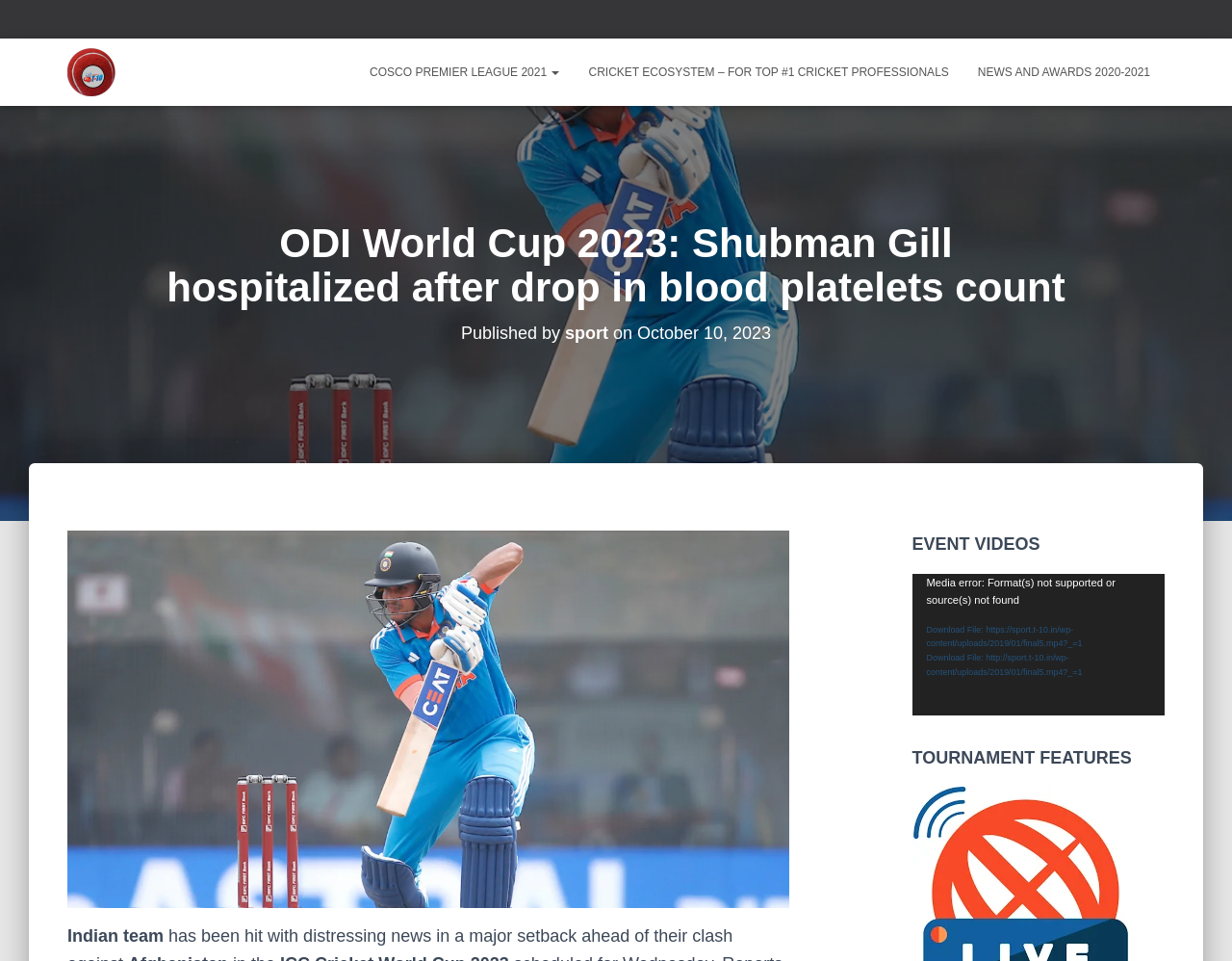How many links are there in the top navigation bar?
Provide a comprehensive and detailed answer to the question.

The top navigation bar contains four links: 'Heights Cup : Cosco Premier League', 'COSCO PREMIER LEAGUE 2021', 'CRICKET ECOSYSTEM – FOR TOP #1 CRICKET PROFESSIONALS', and 'NEWS AND AWARDS 2020-2021'.